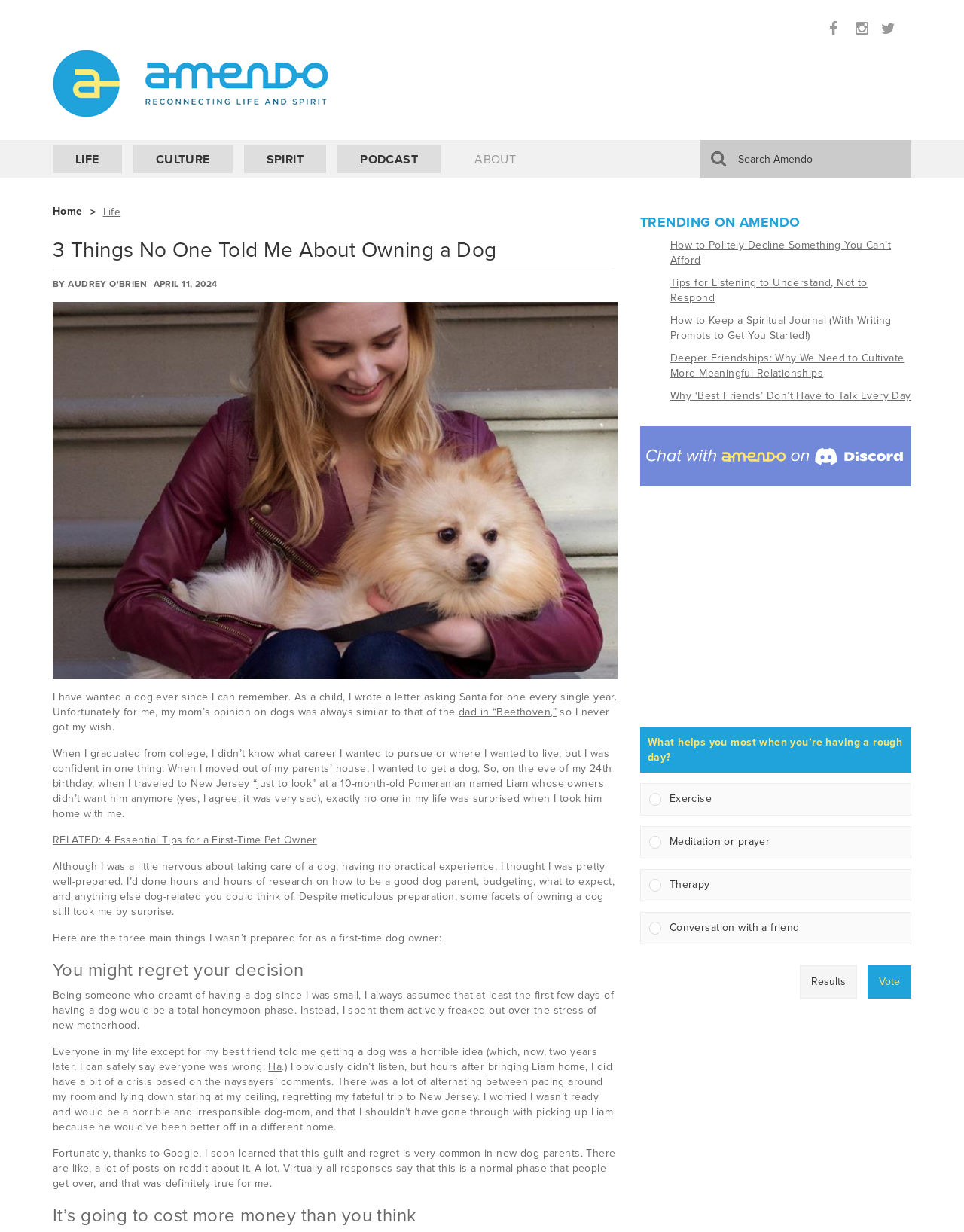Pinpoint the bounding box coordinates of the clickable element to carry out the following instruction: "Read the article '3 Things No One Told Me About Owning a Dog'."

[0.055, 0.194, 0.641, 0.213]